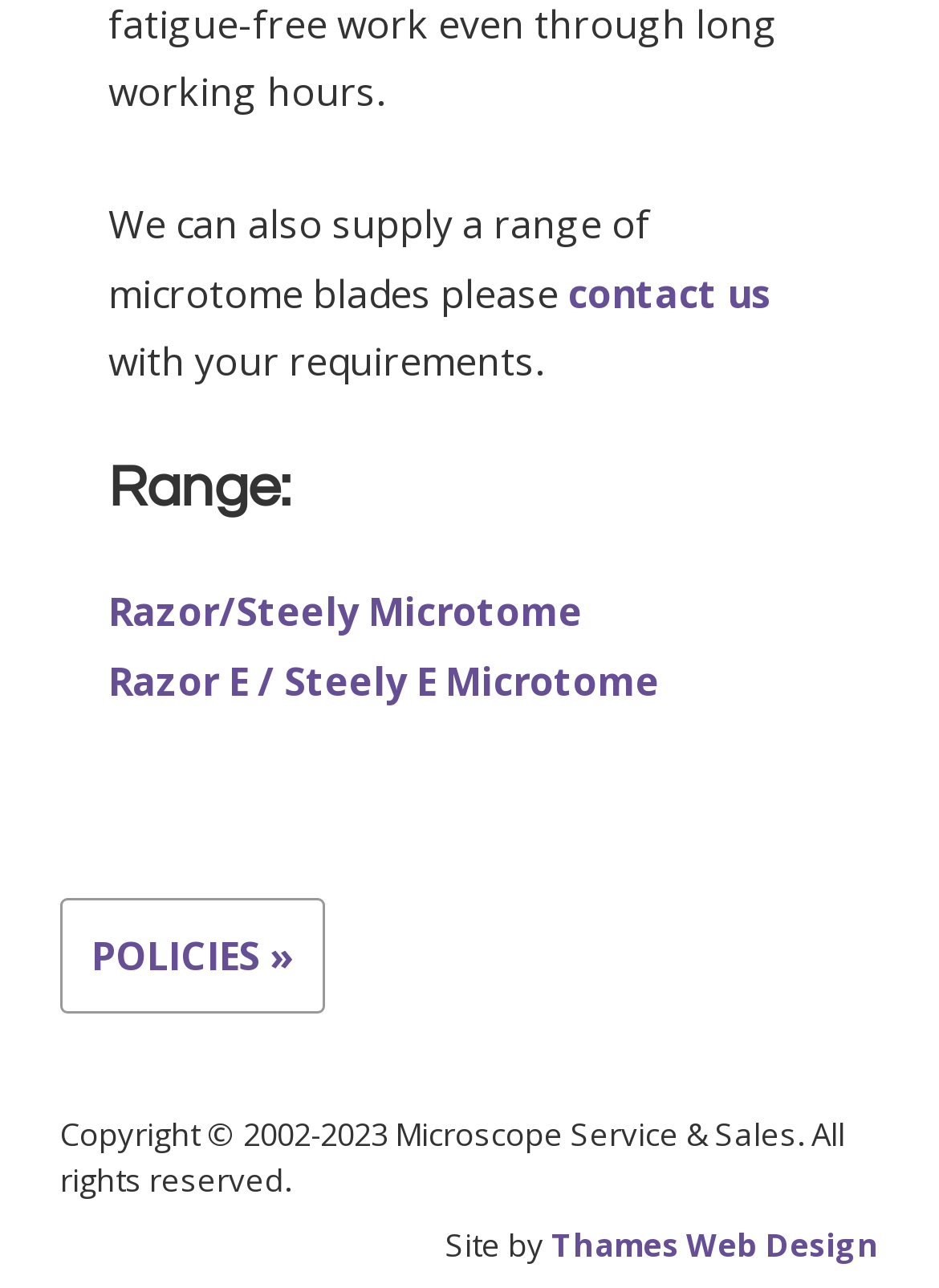Bounding box coordinates must be specified in the format (top-left x, top-left y, bottom-right x, bottom-right y). All values should be floating point numbers between 0 and 1. What are the bounding box coordinates of the UI element described as: Thames Web Design

[0.587, 0.949, 0.936, 0.983]